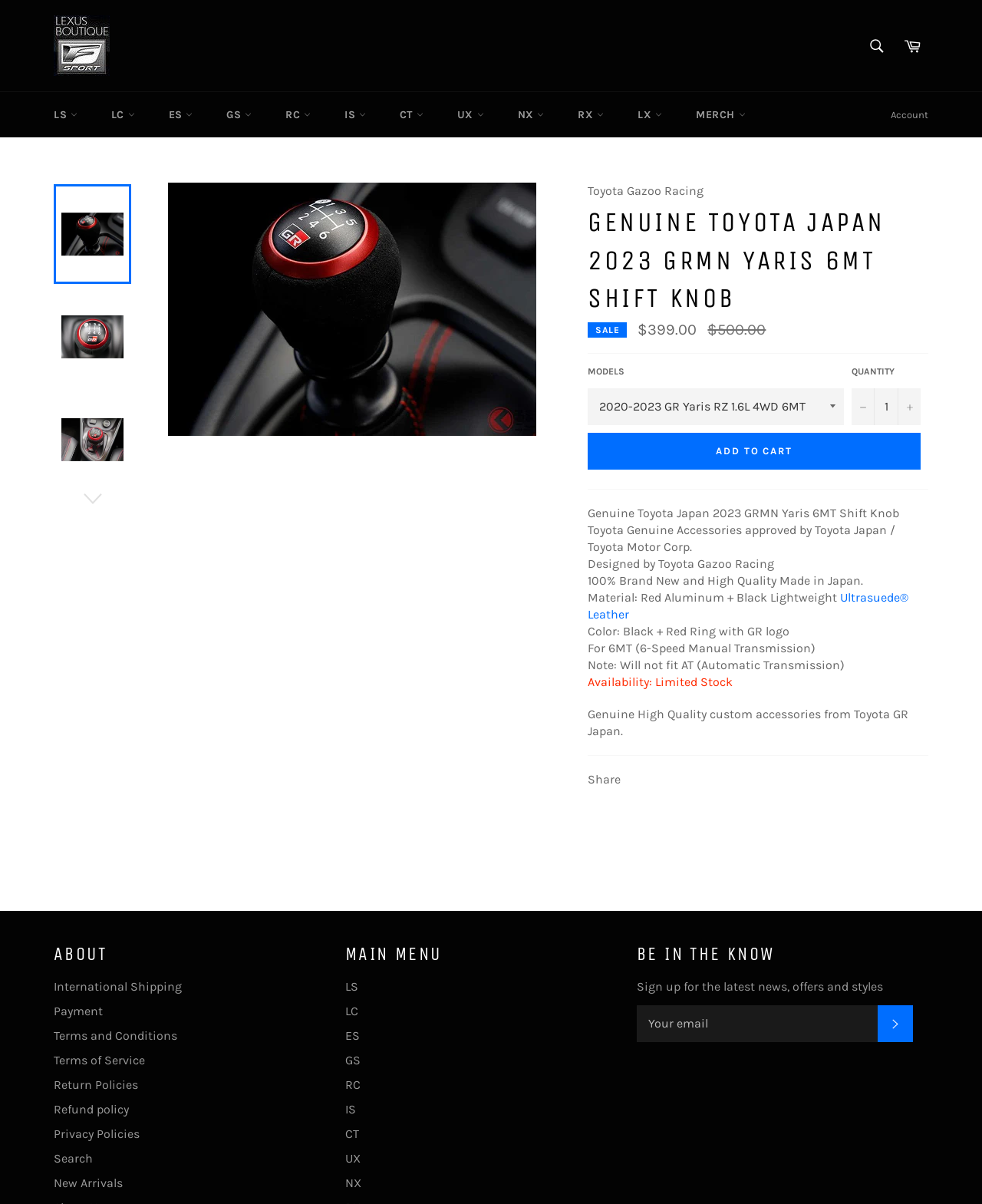Kindly determine the bounding box coordinates for the clickable area to achieve the given instruction: "Select a model".

[0.598, 0.322, 0.859, 0.353]